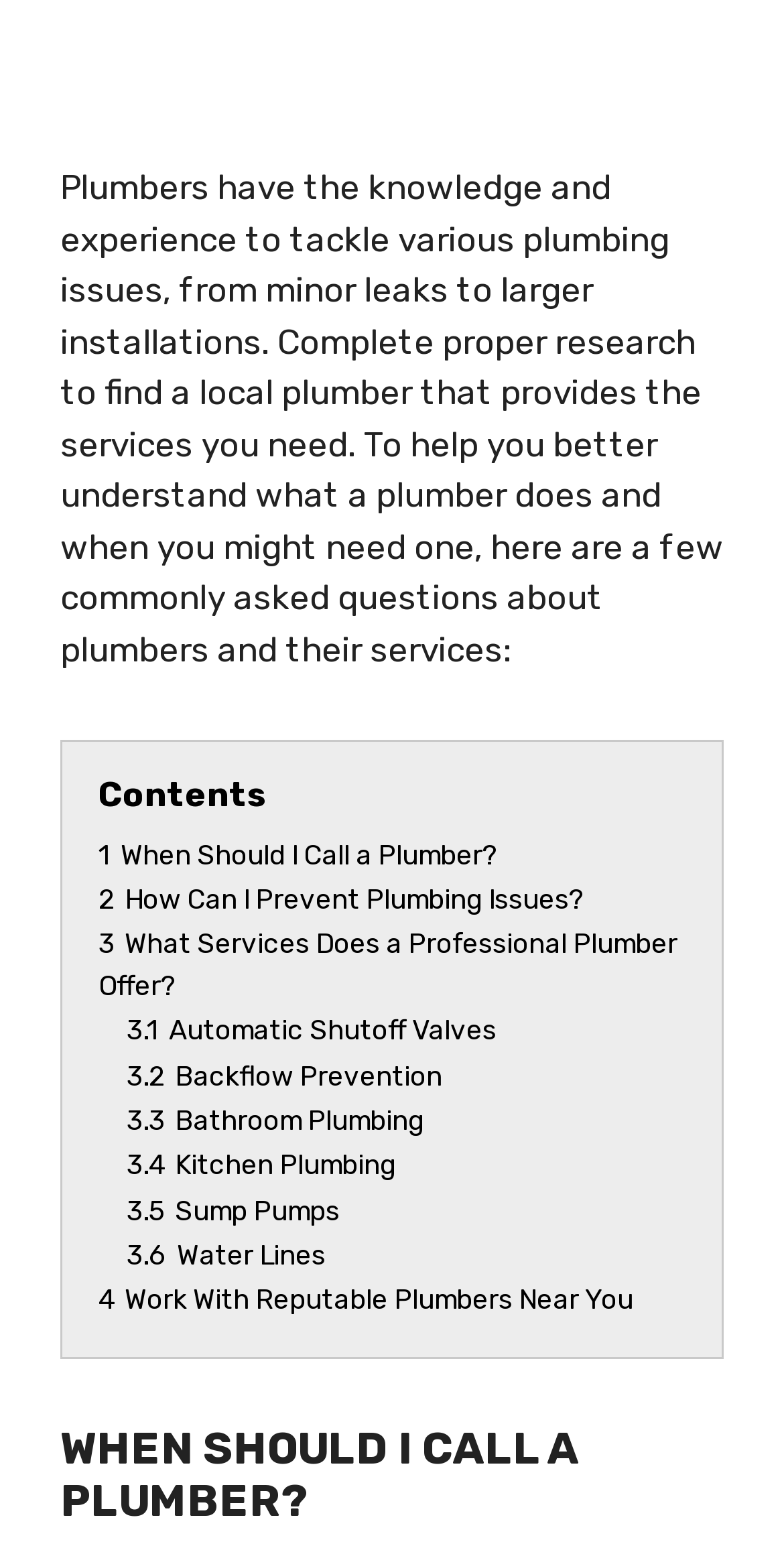Find the bounding box coordinates of the clickable region needed to perform the following instruction: "View 'What Services Does a Professional Plumber Offer?'". The coordinates should be provided as four float numbers between 0 and 1, i.e., [left, top, right, bottom].

[0.126, 0.6, 0.864, 0.647]